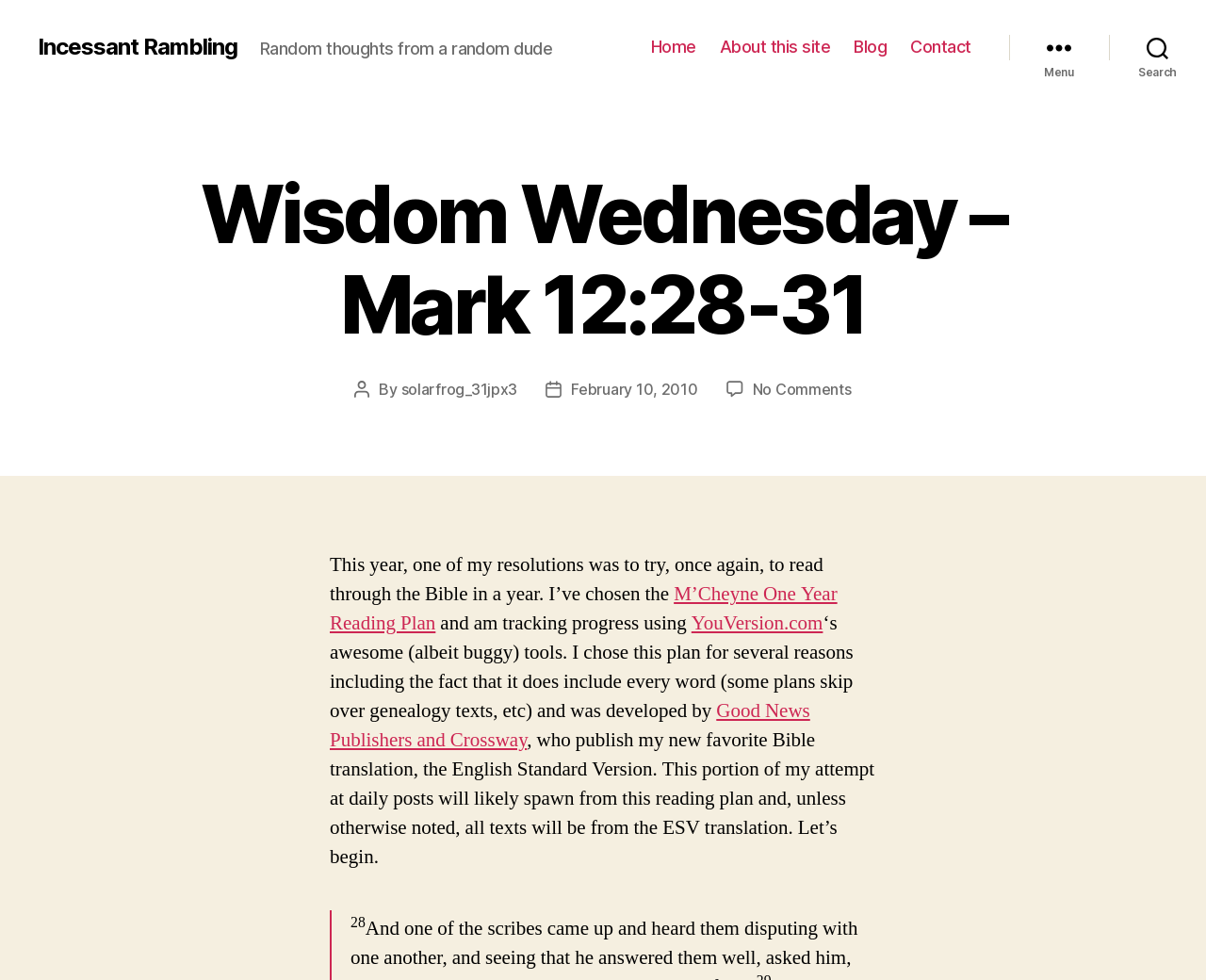Predict the bounding box coordinates of the area that should be clicked to accomplish the following instruction: "Click the 'Contact' link". The bounding box coordinates should consist of four float numbers between 0 and 1, i.e., [left, top, right, bottom].

[0.755, 0.038, 0.805, 0.058]